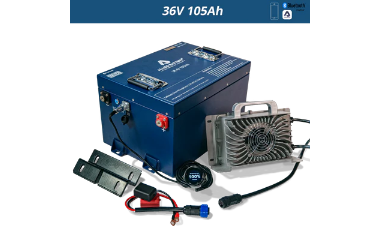Respond with a single word or phrase:
What is the capacity of the battery package?

105Ah